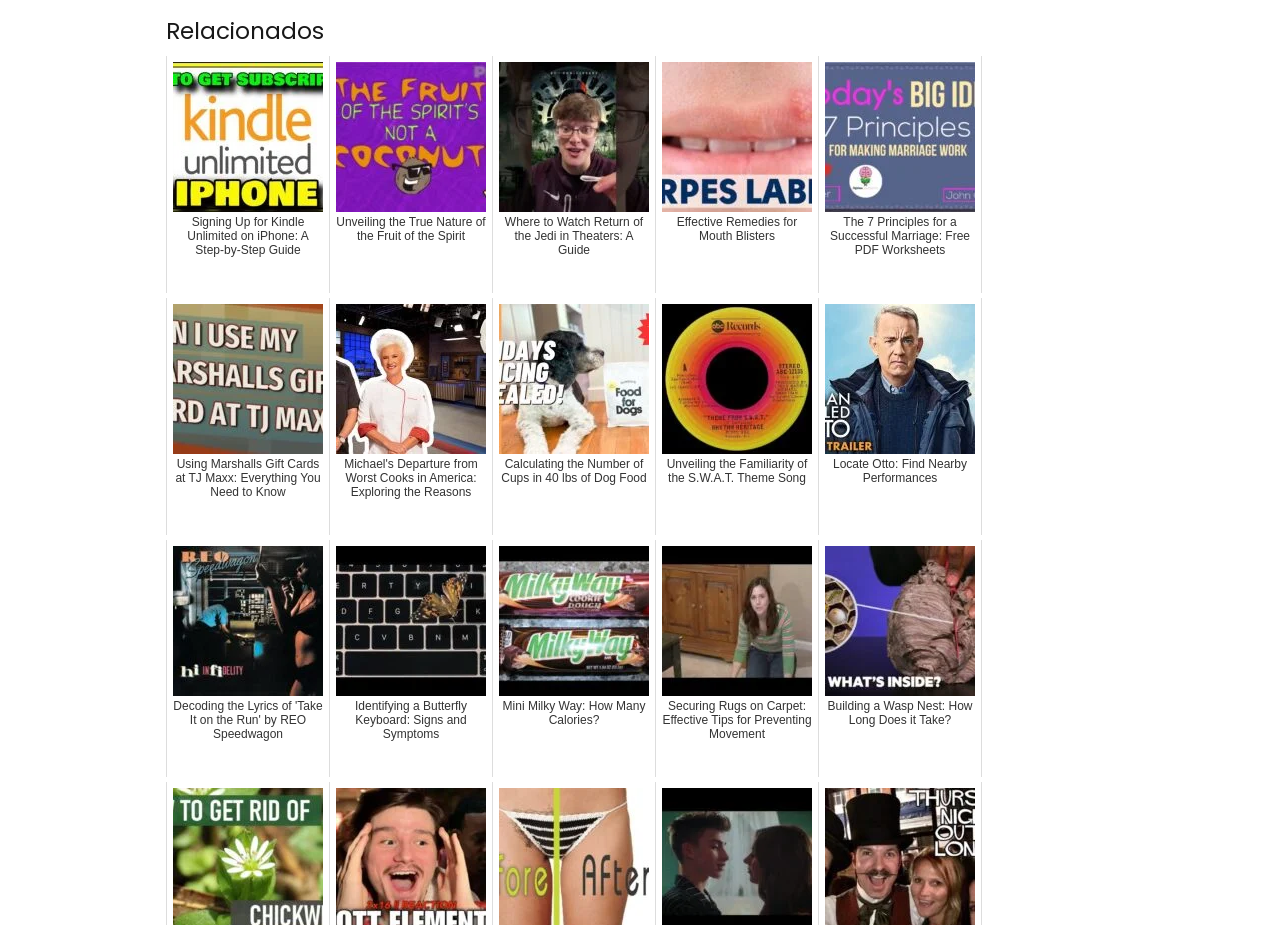What is the topic of the article 'Unveiling the True Nature of the Fruit of the Spirit'?
Please interpret the details in the image and answer the question thoroughly.

Based on the title of the article, it appears to be related to religious or spiritual topics, specifically discussing the concept of the 'Fruit of the Spirit'.